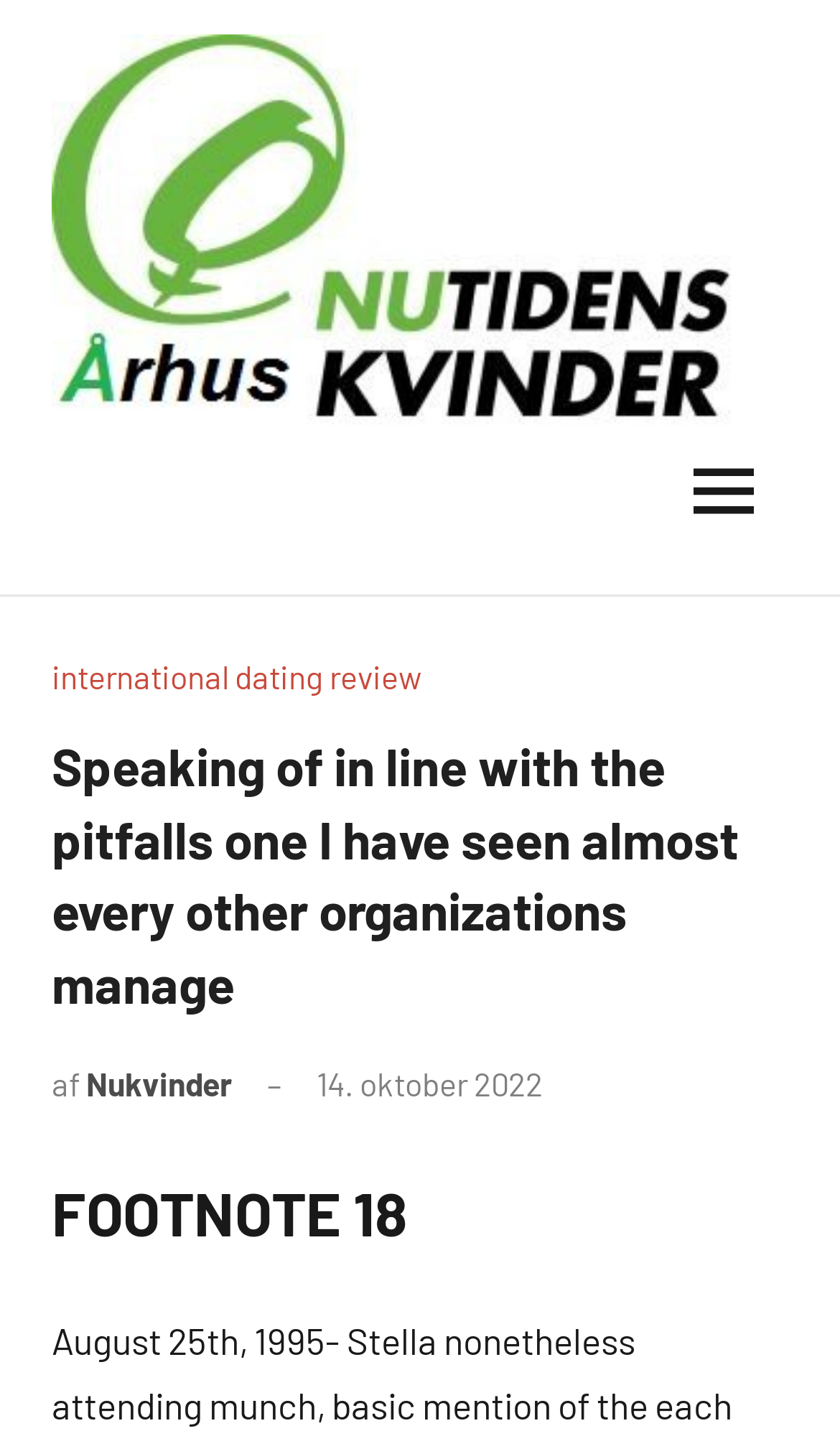Determine the bounding box coordinates for the UI element described. Format the coordinates as (top-left x, top-left y, bottom-right x, bottom-right y) and ensure all values are between 0 and 1. Element description: Ingen kommentarer

[0.646, 0.743, 0.869, 0.81]